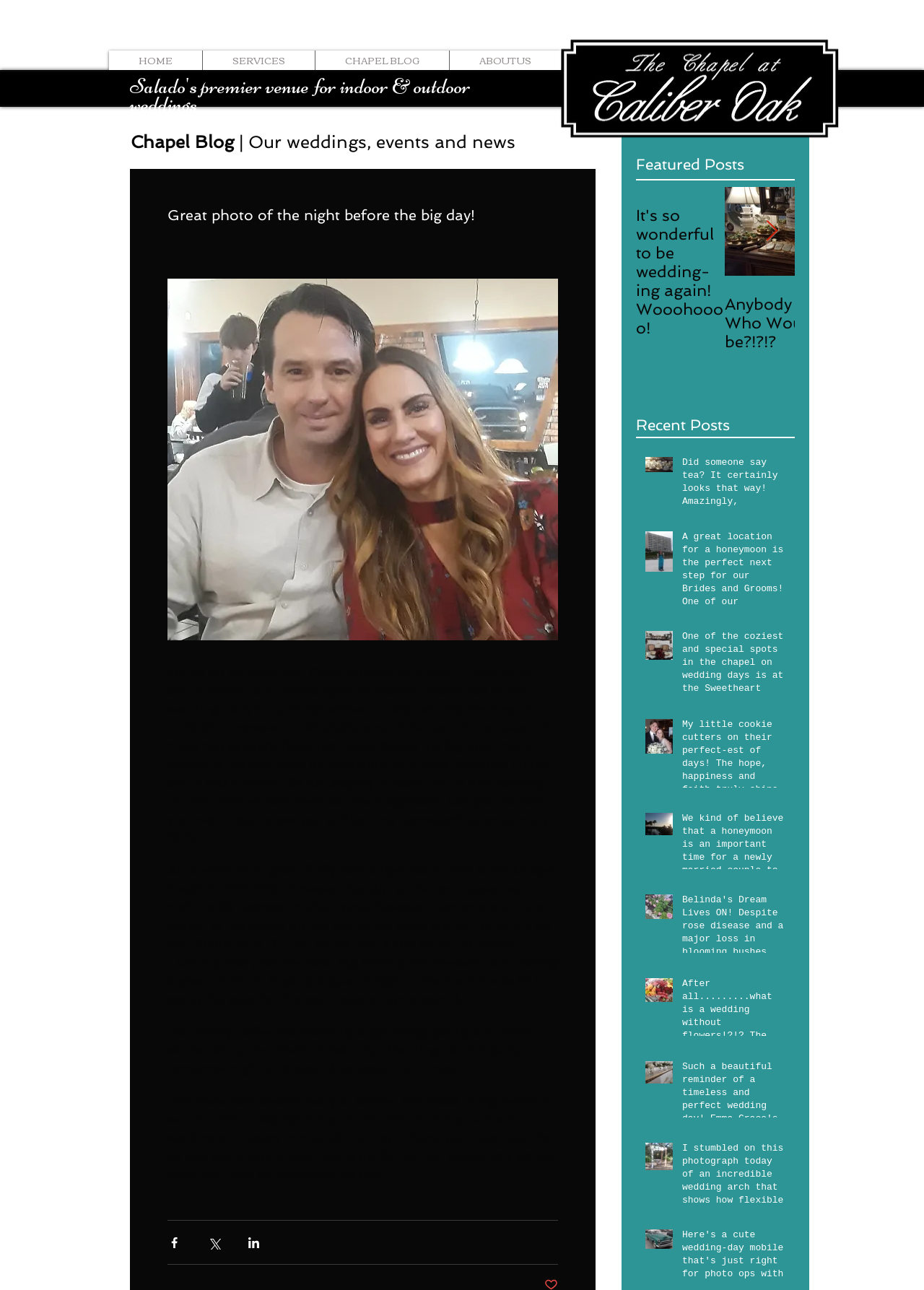What is the category of the blog post?
Give a thorough and detailed response to the question.

The category of the blog post is related to wedding, as it talks about a wedding party and has images of a wedding event.